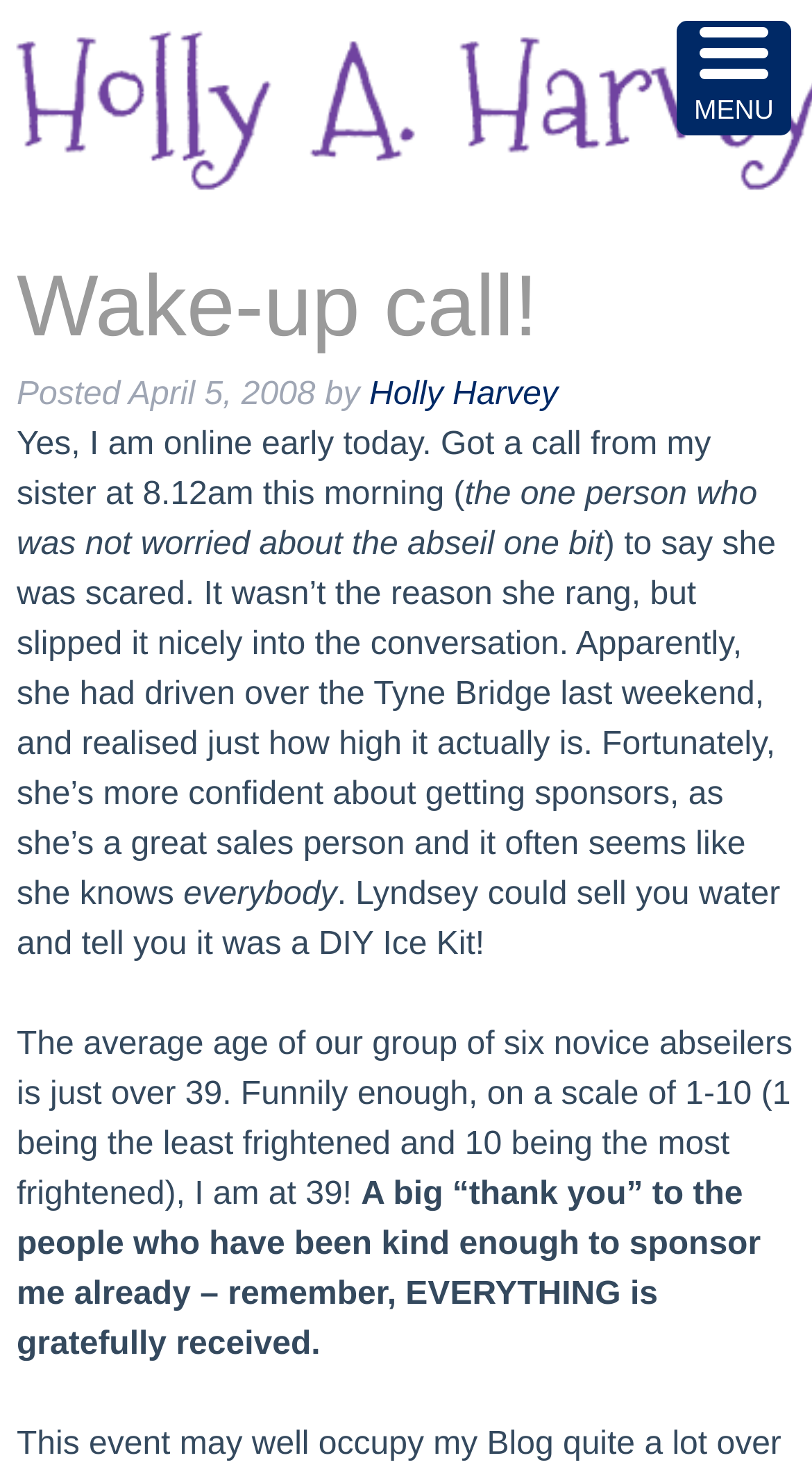What is the date of this blog post?
Please provide a full and detailed response to the question.

The date of this blog post is April 5, 2008, which can be found in the header section of the webpage, specifically in the time element that contains the text 'April 5, 2008'.